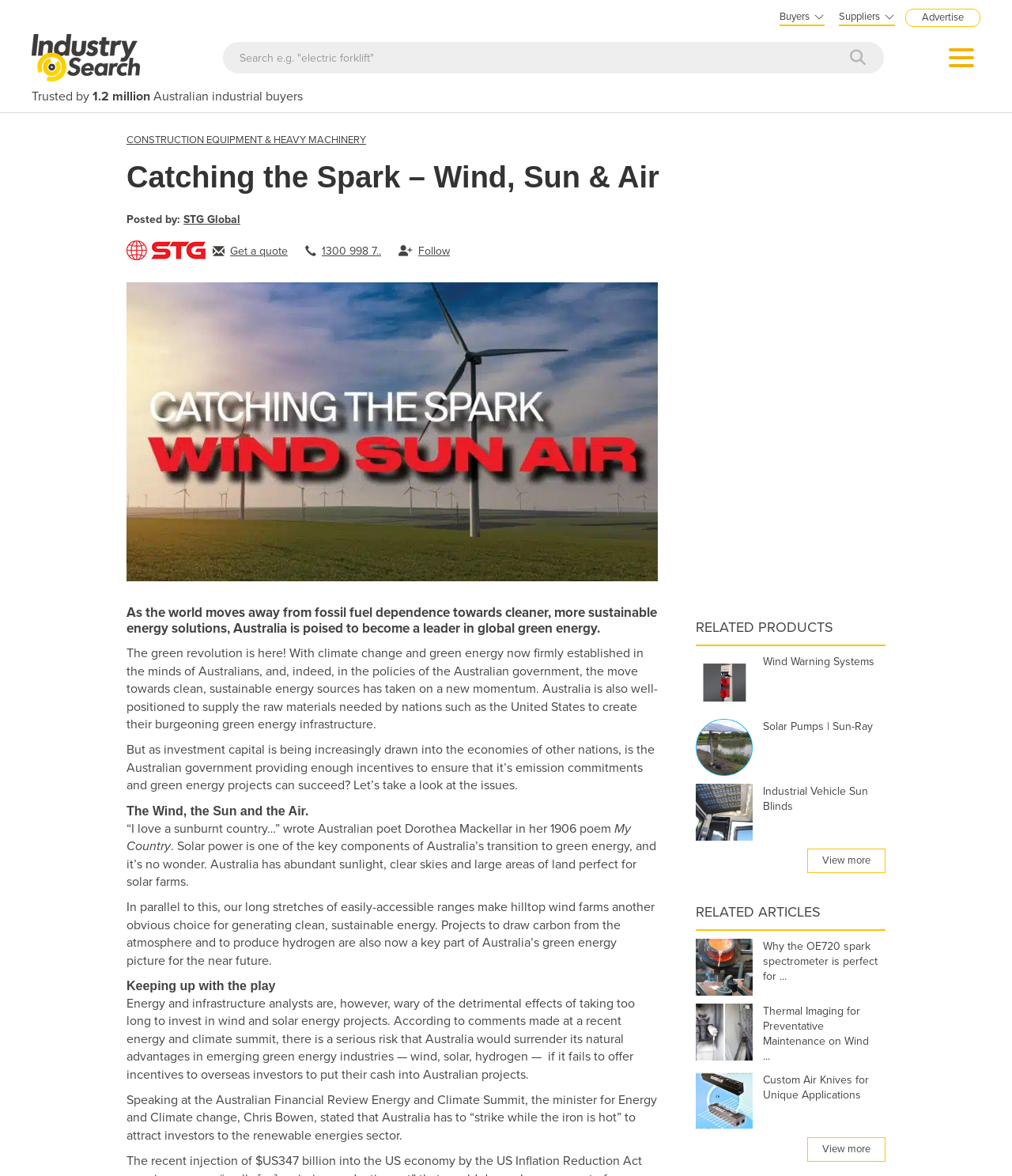Find the bounding box coordinates for the area that must be clicked to perform this action: "Search for products".

[0.22, 0.036, 0.836, 0.063]